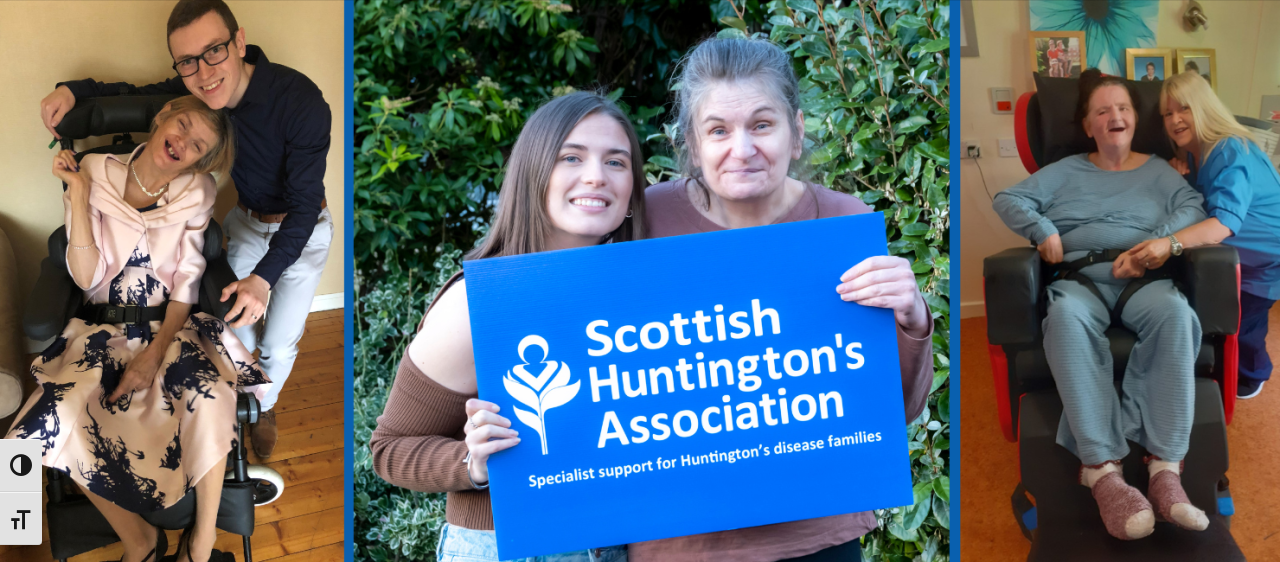Carefully observe the image and respond to the question with a detailed answer:
What is the young woman holding in the center scene?

In the center scene of the image, the young woman is posing happily while holding a sign that reads 'Scottish Huntington's Association', which showcases the organization's commitment to supporting families affected by Huntington's disease.